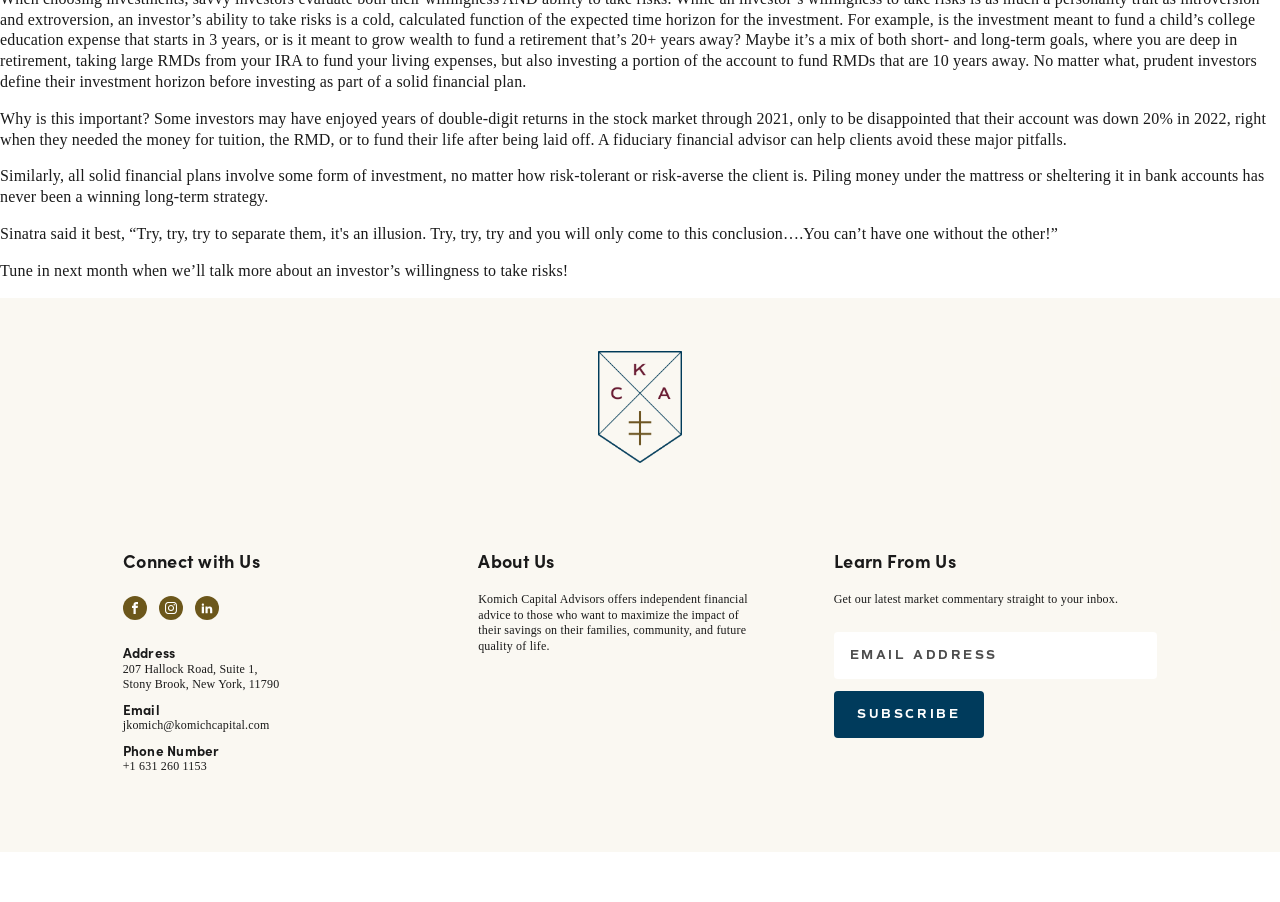Using the webpage screenshot, locate the HTML element that fits the following description and provide its bounding box: "value="Subscribe"".

[0.651, 0.765, 0.76, 0.816]